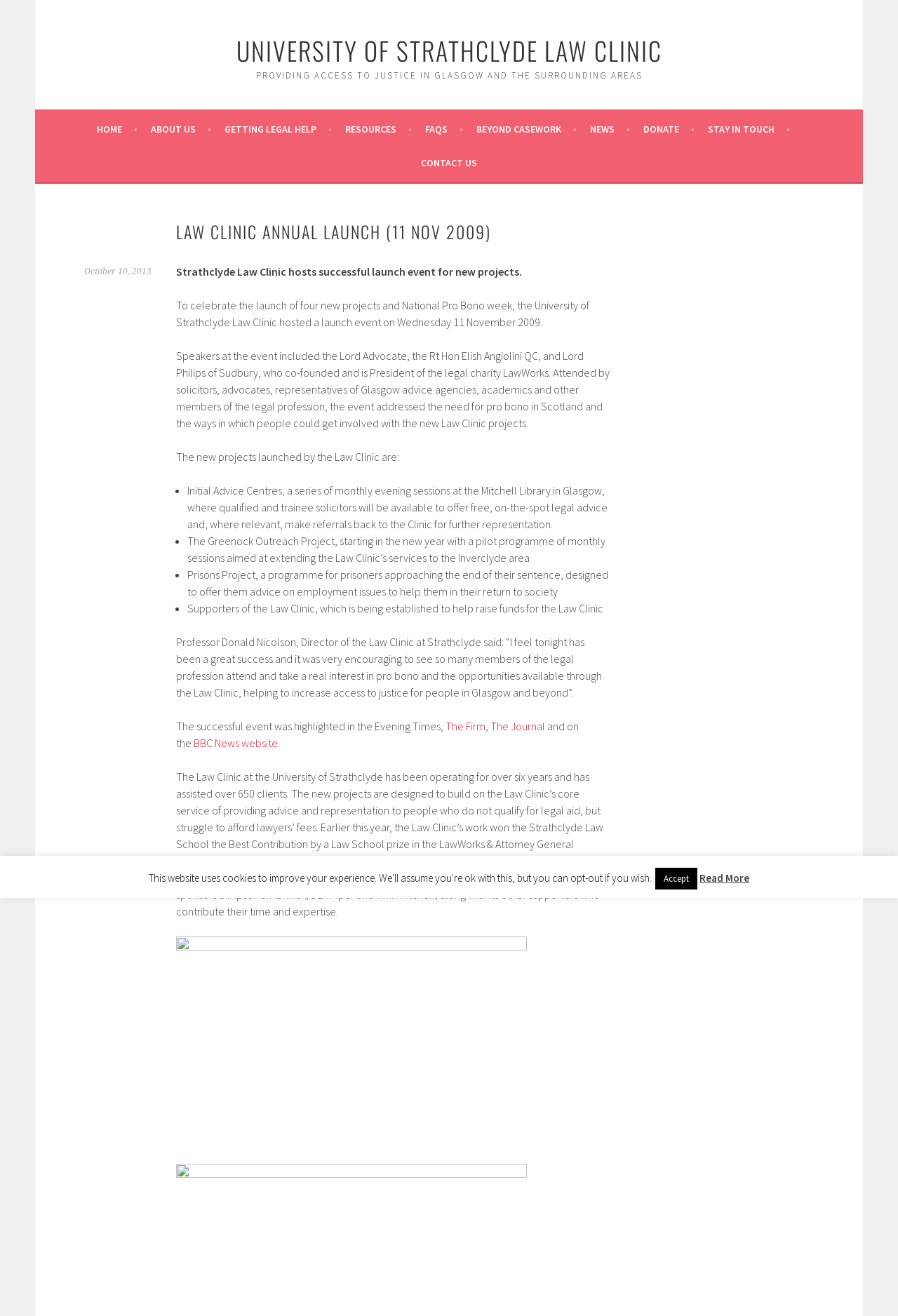Can you determine the main header of this webpage?

UNIVERSITY OF STRATHCLYDE LAW CLINIC